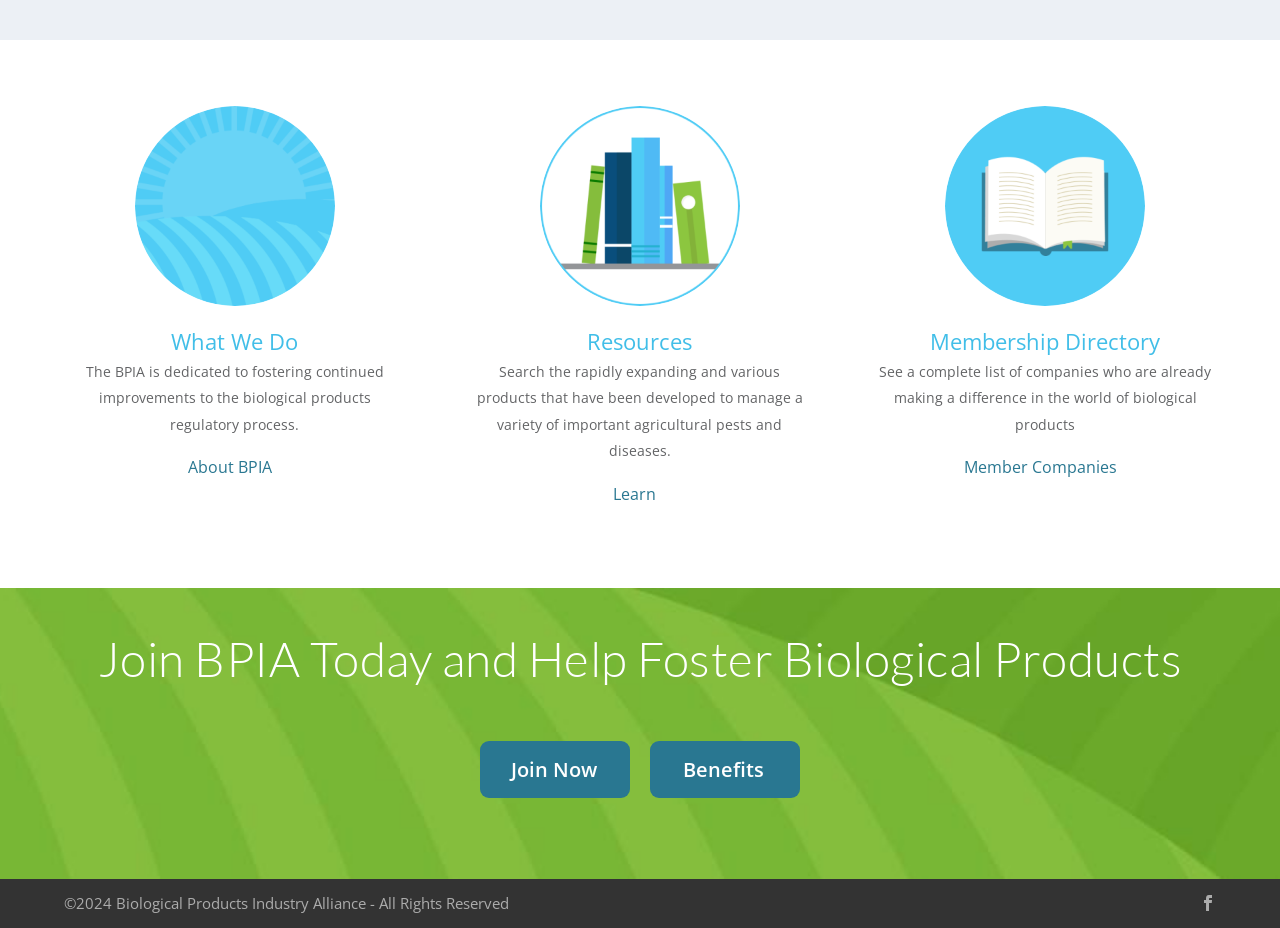What is the copyright year of the webpage?
Look at the screenshot and provide an in-depth answer.

The StaticText element '©2024 Biological Products Industry Alliance - All Rights Reserved' indicates that the copyright year of the webpage is 2024.